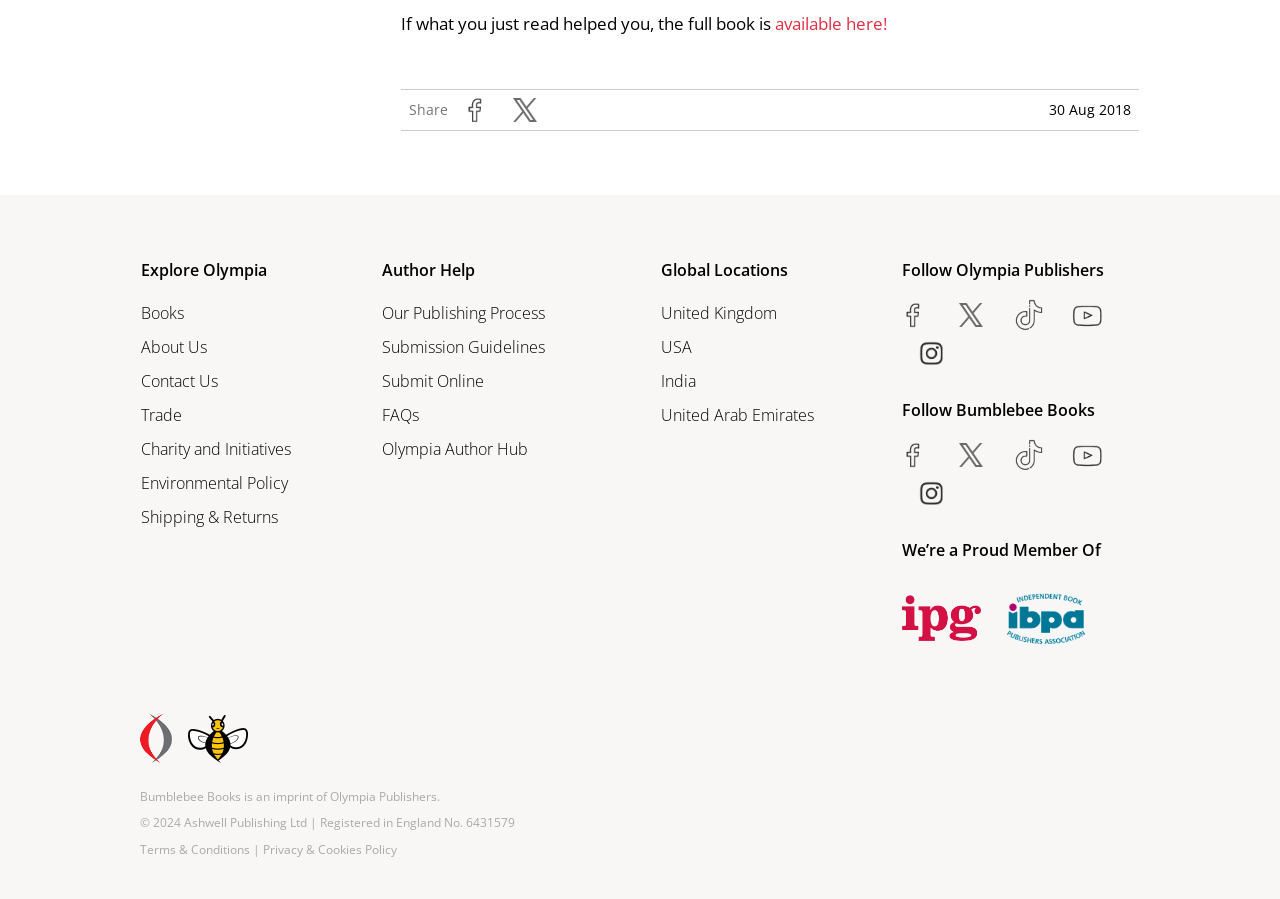Find the bounding box coordinates of the element to click in order to complete this instruction: "Follow Olympia Publishers on Facebook". The bounding box coordinates must be four float numbers between 0 and 1, denoted as [left, top, right, bottom].

[0.696, 0.332, 0.732, 0.368]